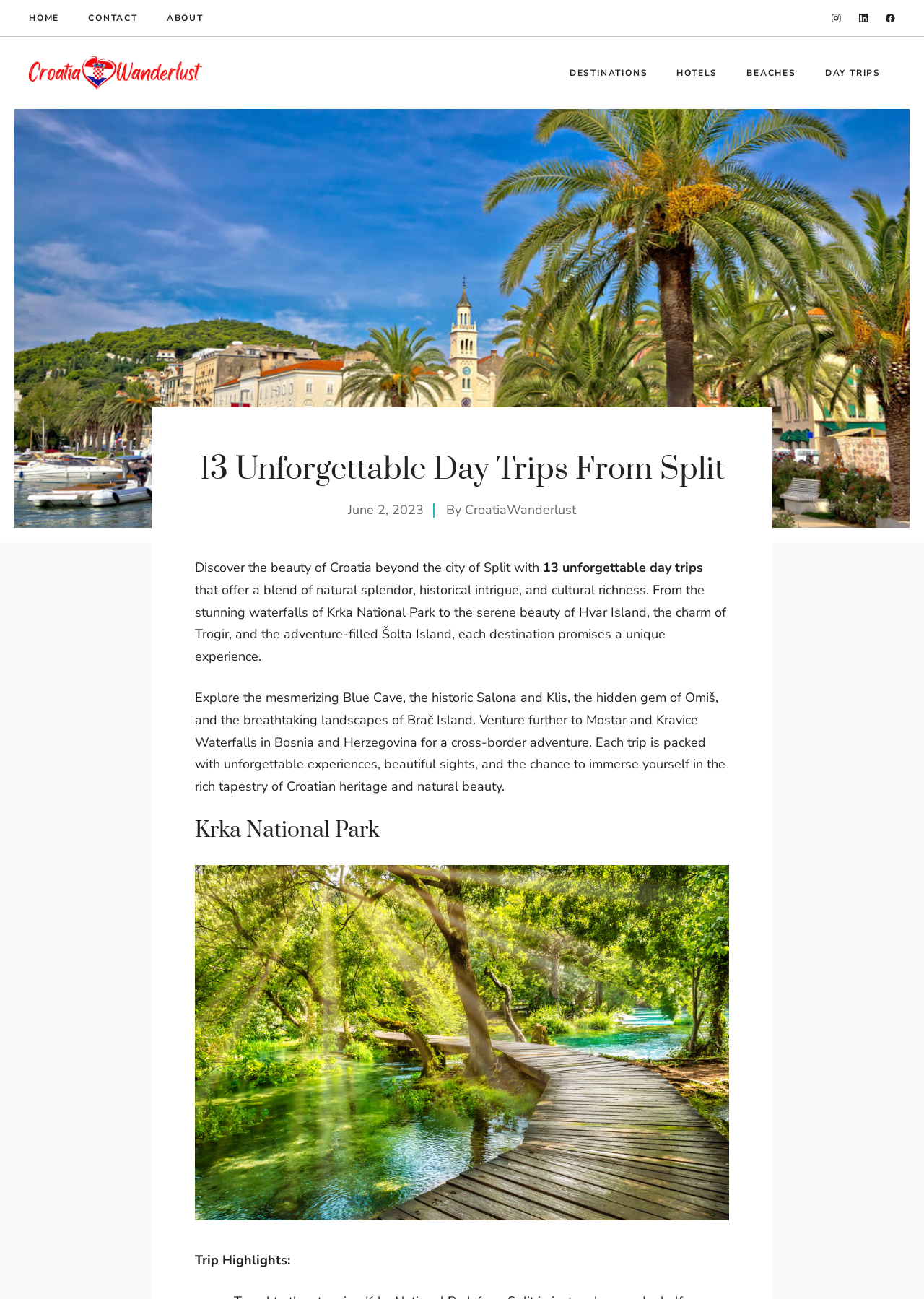Determine the bounding box coordinates for the HTML element described here: "Hotels".

[0.717, 0.04, 0.792, 0.073]